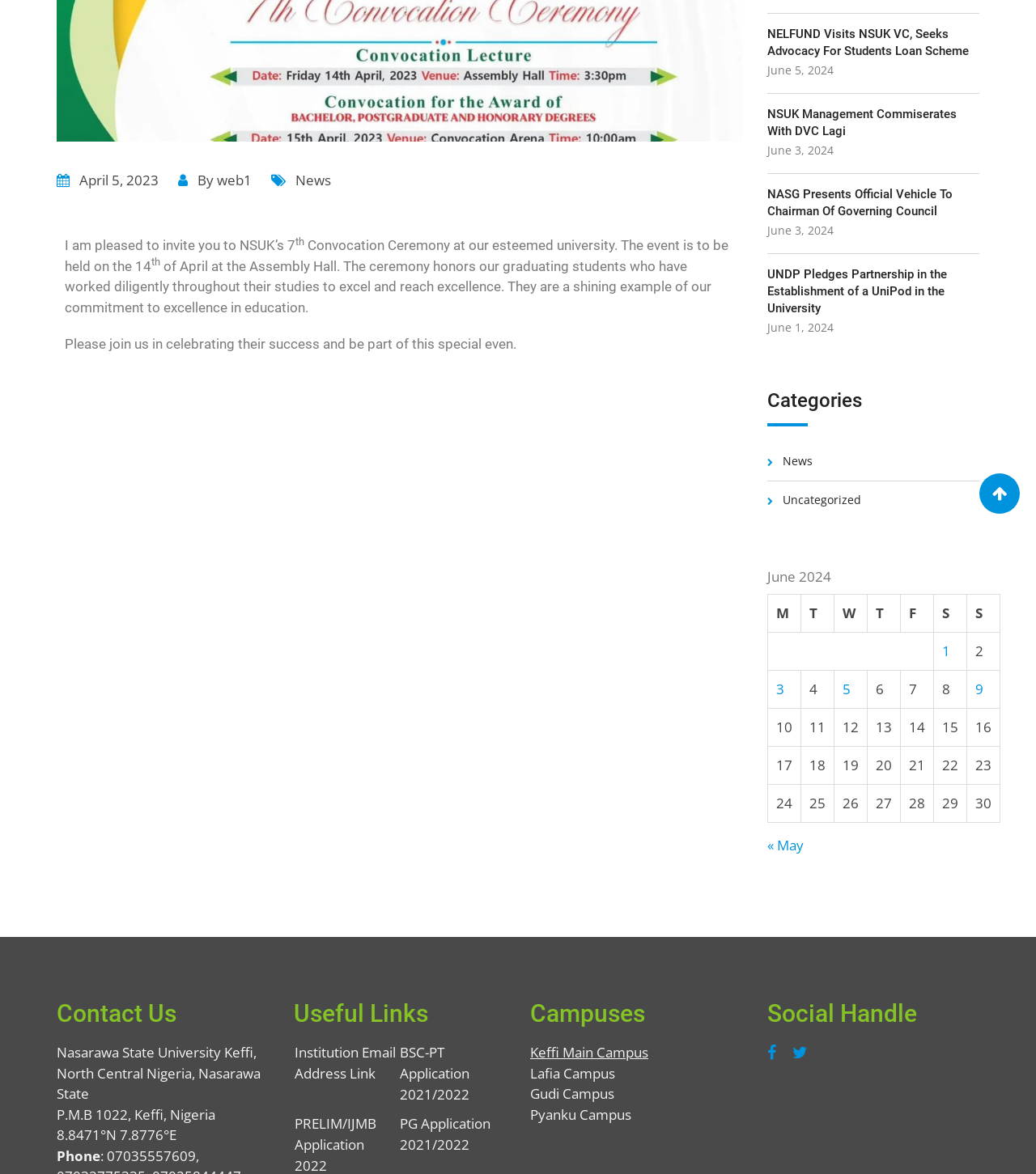Using the webpage screenshot and the element description « May, determine the bounding box coordinates. Specify the coordinates in the format (top-left x, top-left y, bottom-right x, bottom-right y) with values ranging from 0 to 1.

[0.74, 0.712, 0.775, 0.728]